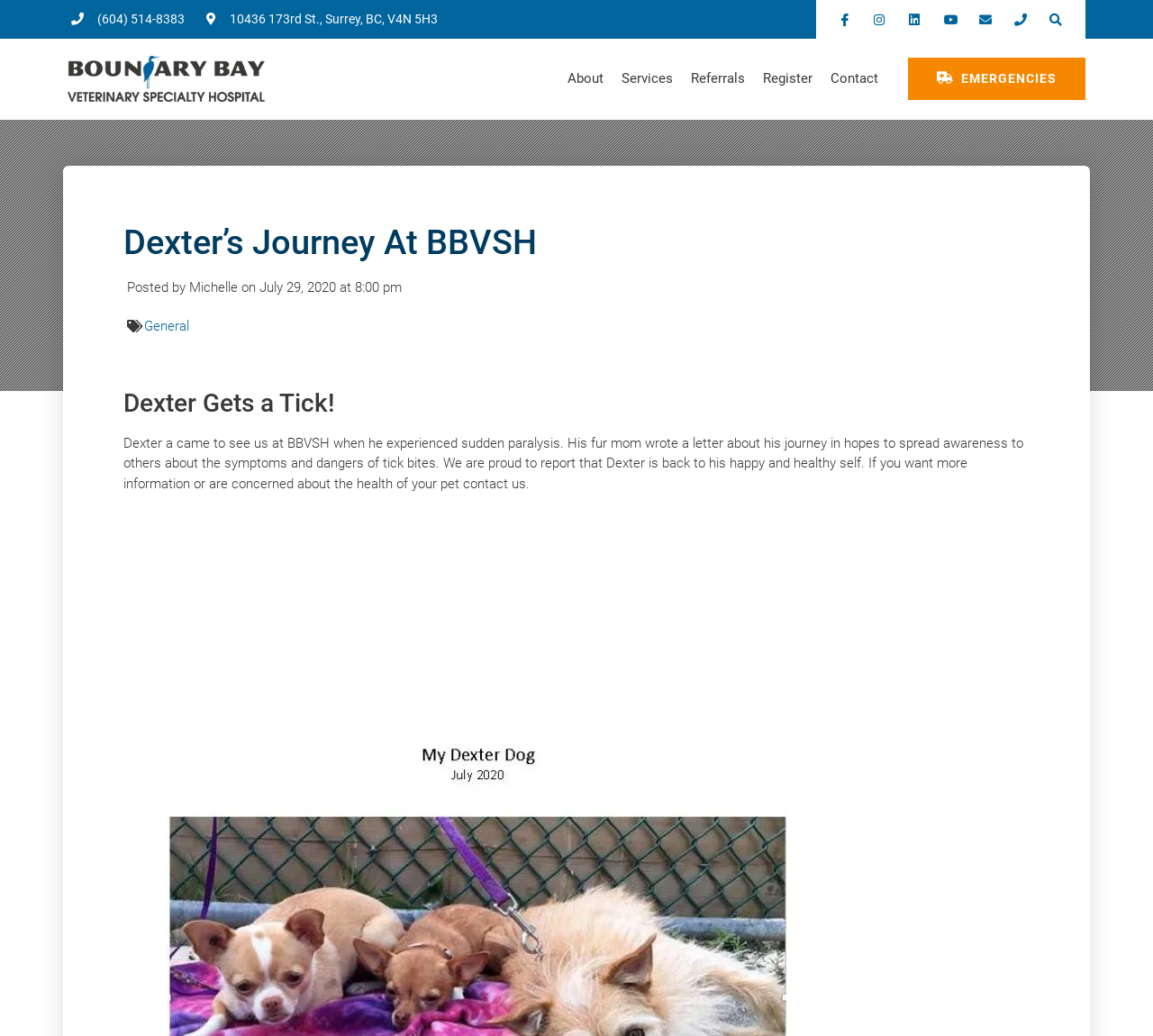Please determine the bounding box coordinates for the UI element described as: "General".

[0.125, 0.307, 0.164, 0.322]